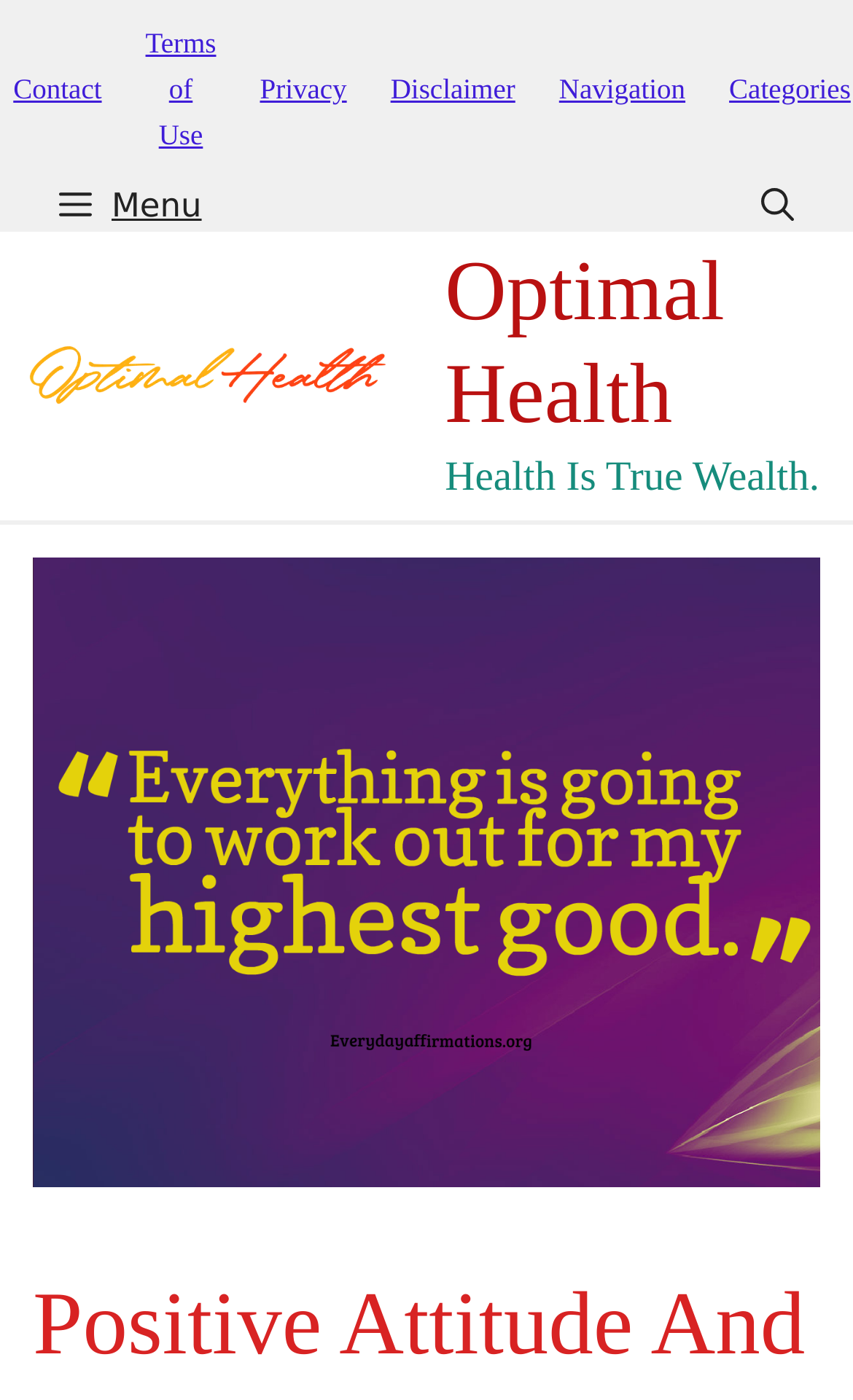Highlight the bounding box coordinates of the region I should click on to meet the following instruction: "go to Navigation".

[0.655, 0.051, 0.803, 0.075]